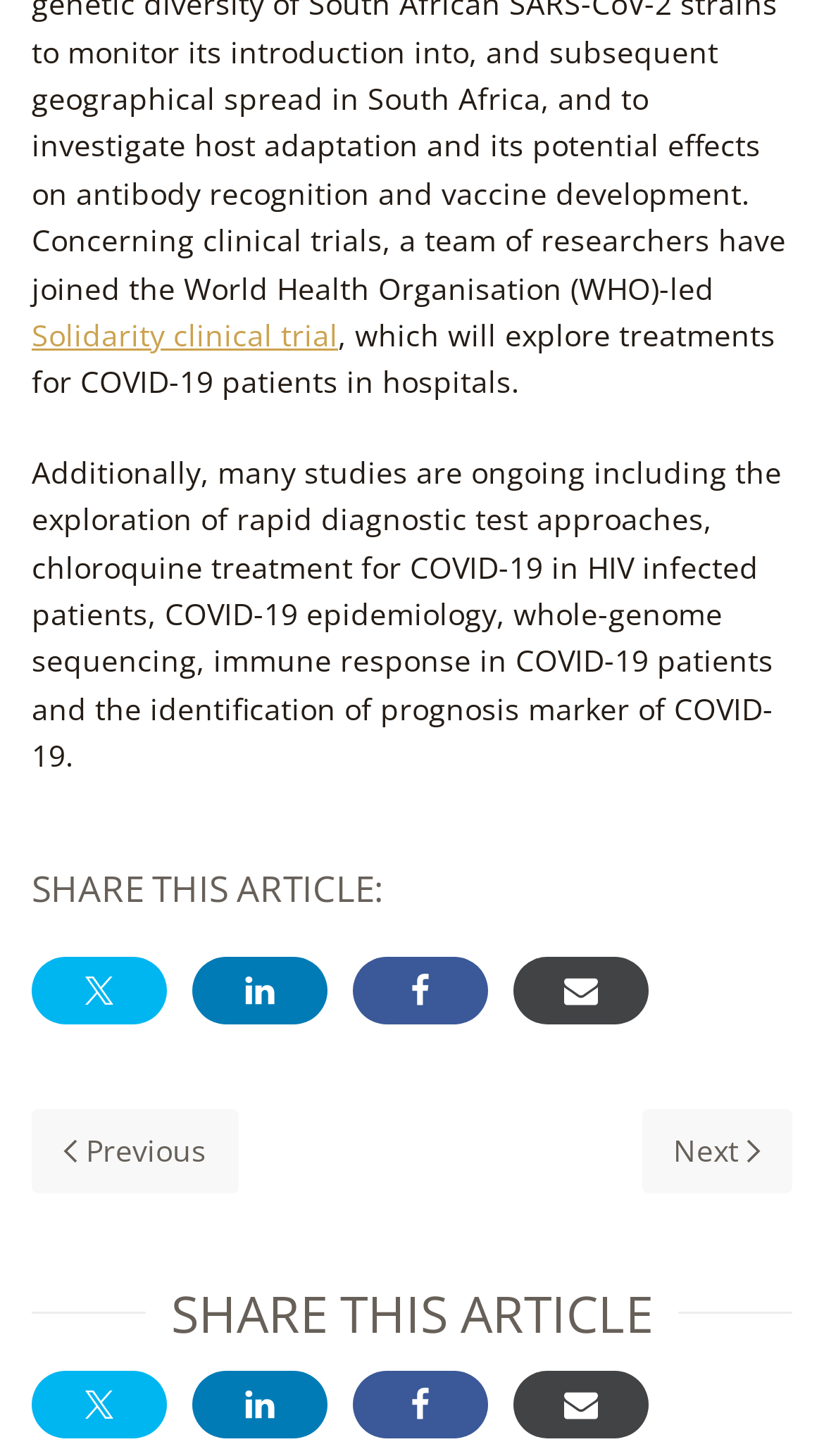Provide a one-word or brief phrase answer to the question:
What is the purpose of the Solidarity clinical trial?

Explore treatments for COVID-19 patients